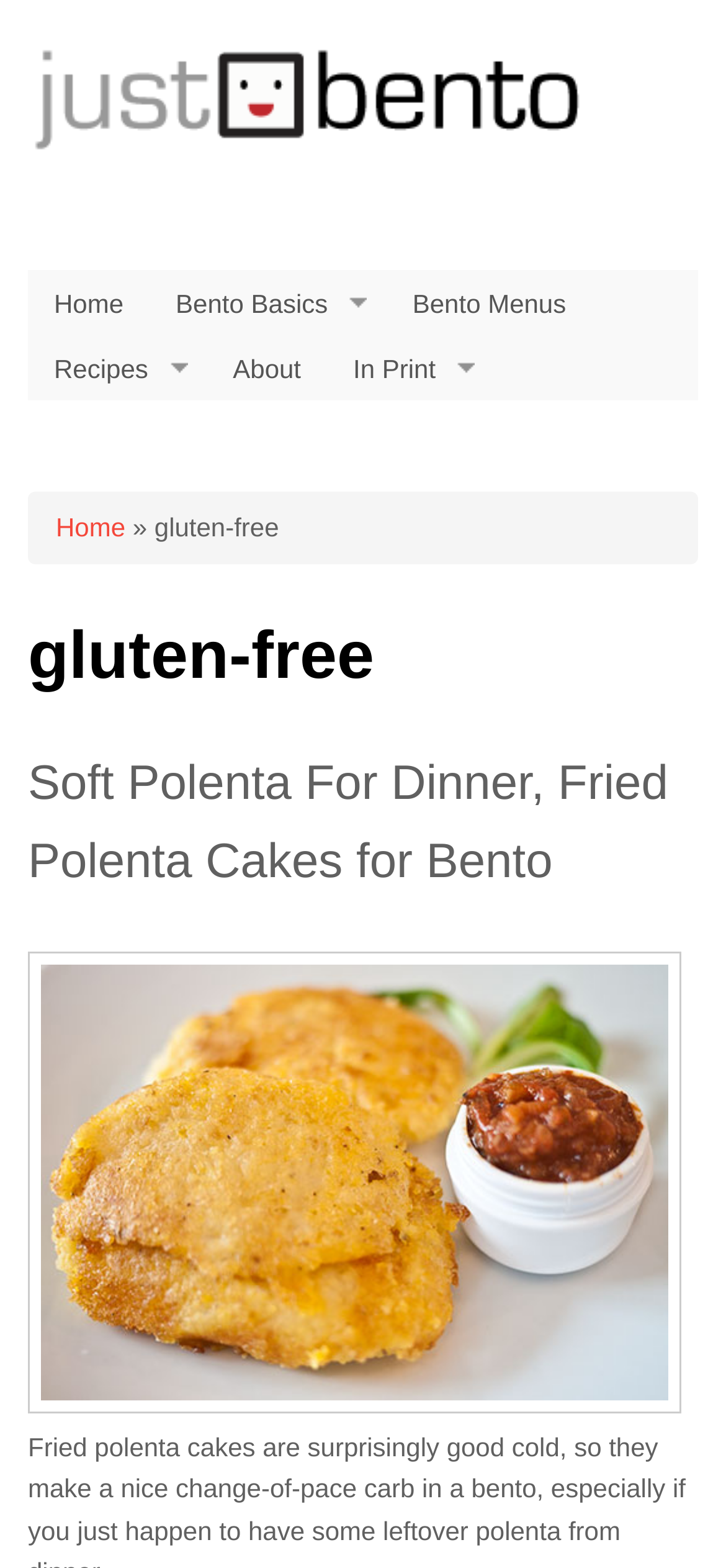Highlight the bounding box coordinates of the element that should be clicked to carry out the following instruction: "view image of polenta cakes". The coordinates must be given as four float numbers ranging from 0 to 1, i.e., [left, top, right, bottom].

[0.038, 0.606, 0.938, 0.901]